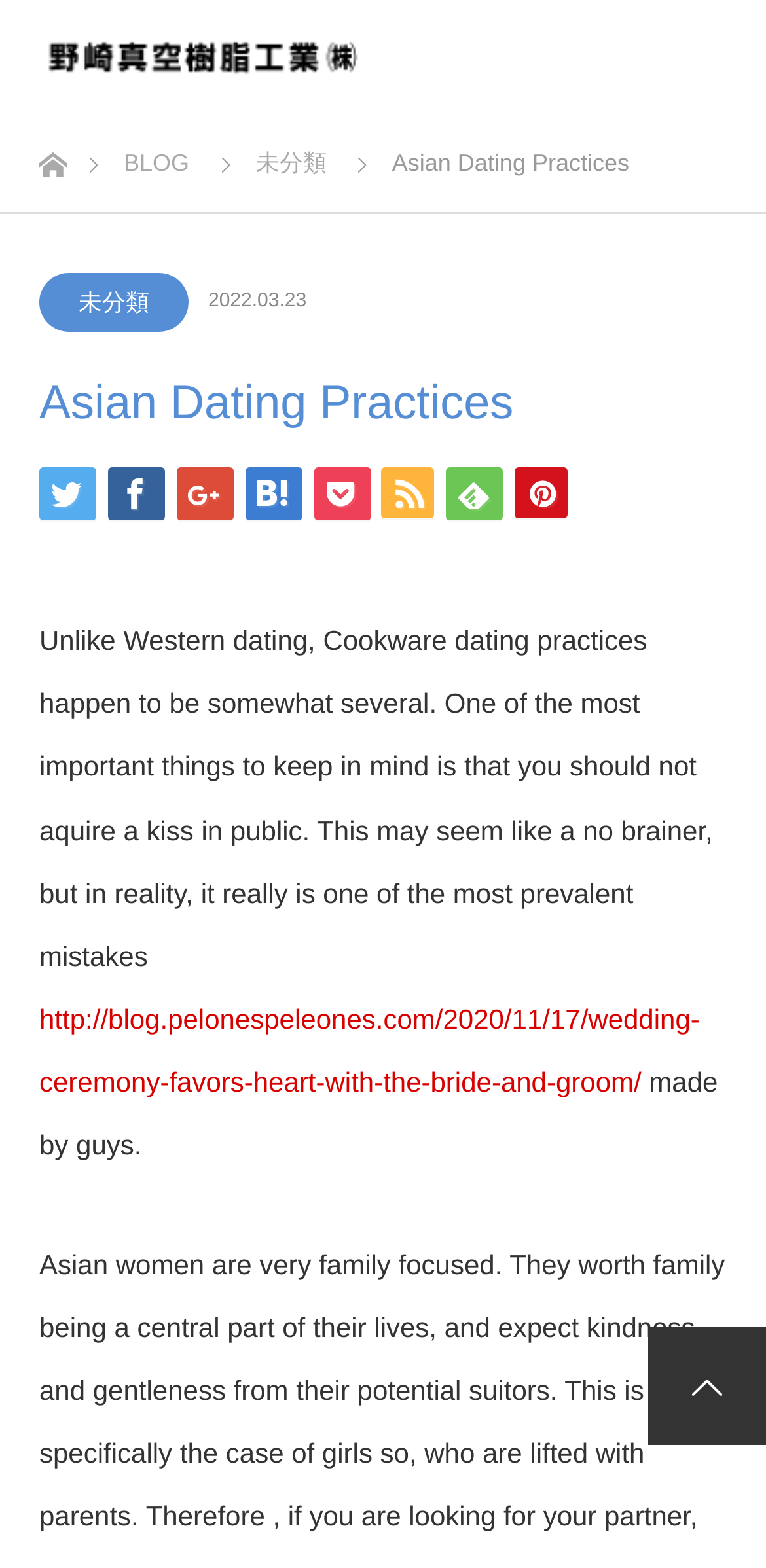Bounding box coordinates are specified in the format (top-left x, top-left y, bottom-right x, bottom-right y). All values are floating point numbers bounded between 0 and 1. Please provide the bounding box coordinate of the region this sentence describes: http://blog.pelonespeleones.com/2020/11/17/wedding-ceremony-favors-heart-with-the-bride-and-groom/

[0.051, 0.64, 0.913, 0.7]